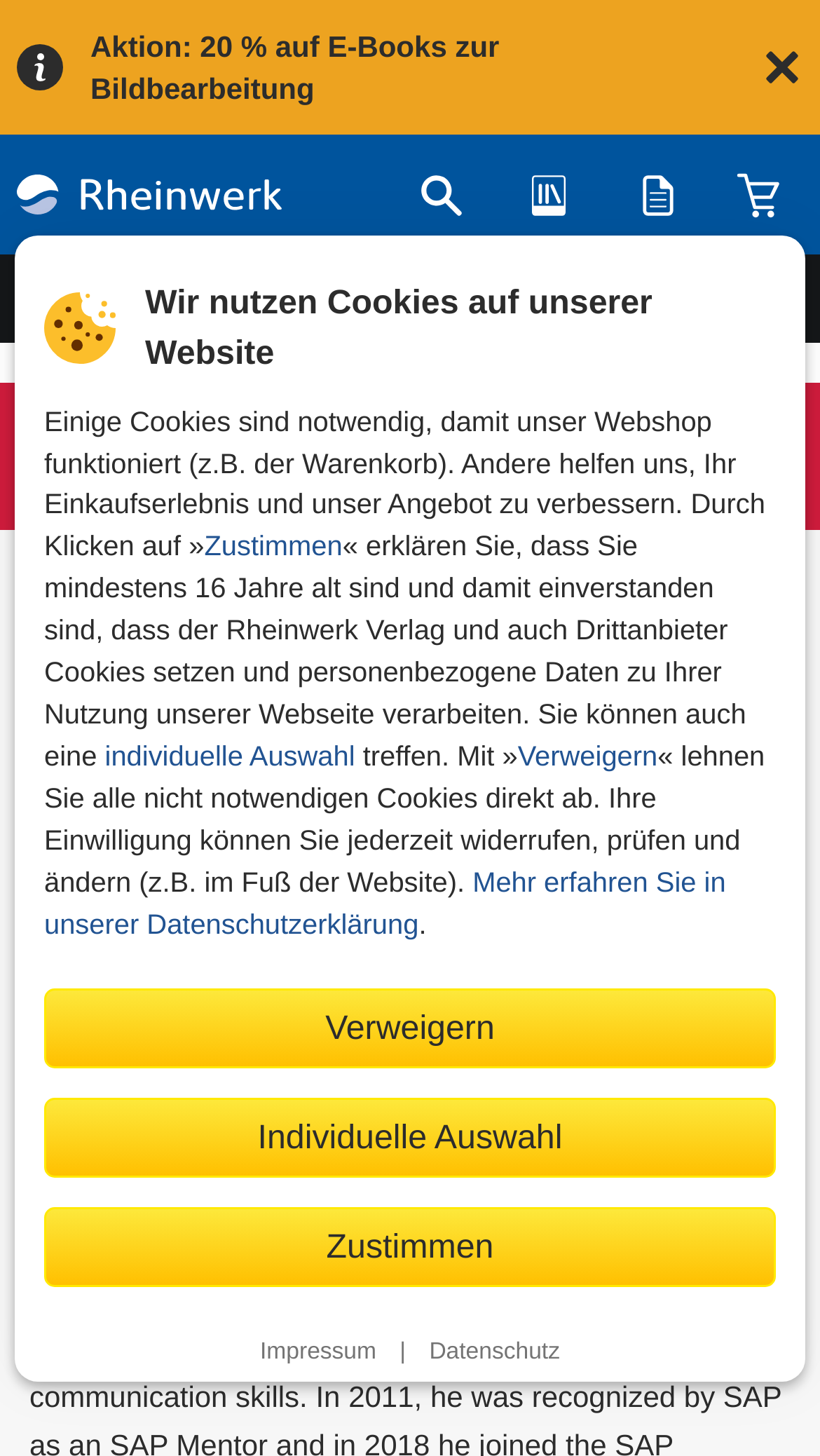Identify the main heading of the webpage and provide its text content.

Der Autor von »SAP Conversational AI: Developing and Training Chatbots«